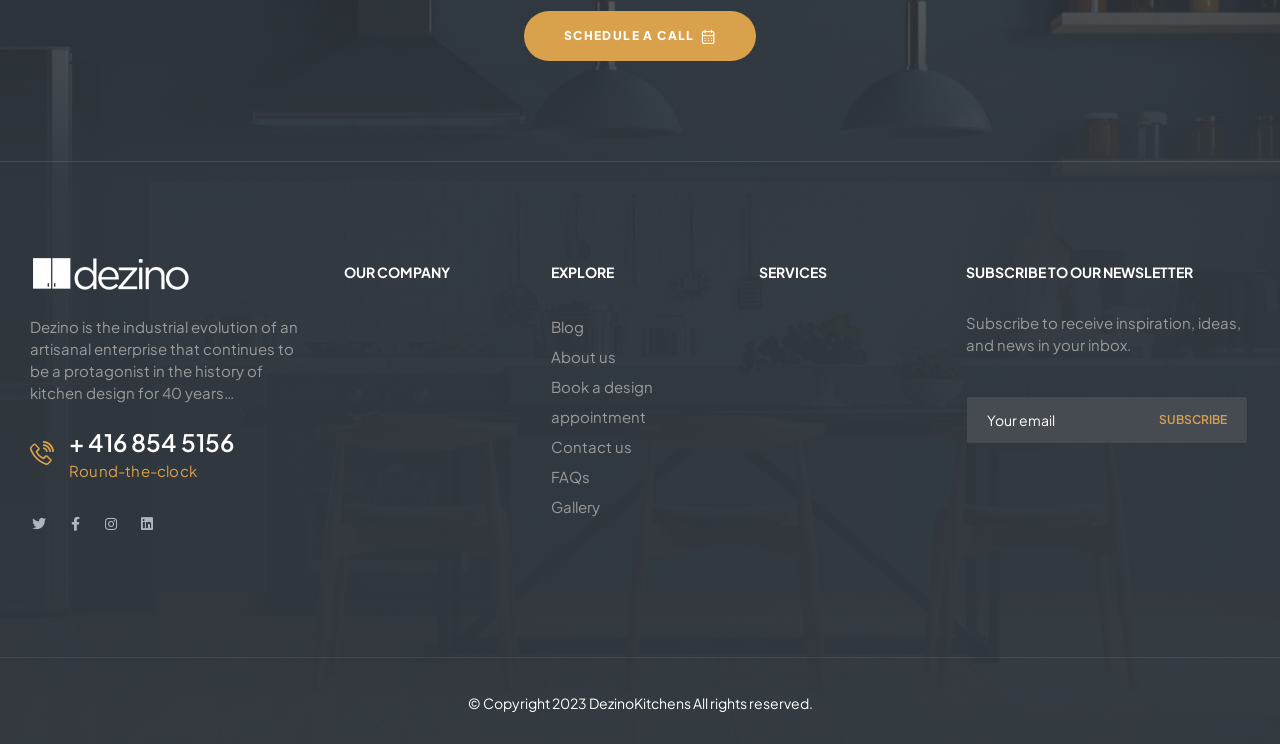Given the element description, predict the bounding box coordinates in the format (top-left x, top-left y, bottom-right x, bottom-right y), using floating point numbers between 0 and 1: name="EMAIL" placeholder="Your email"

[0.756, 0.534, 0.89, 0.595]